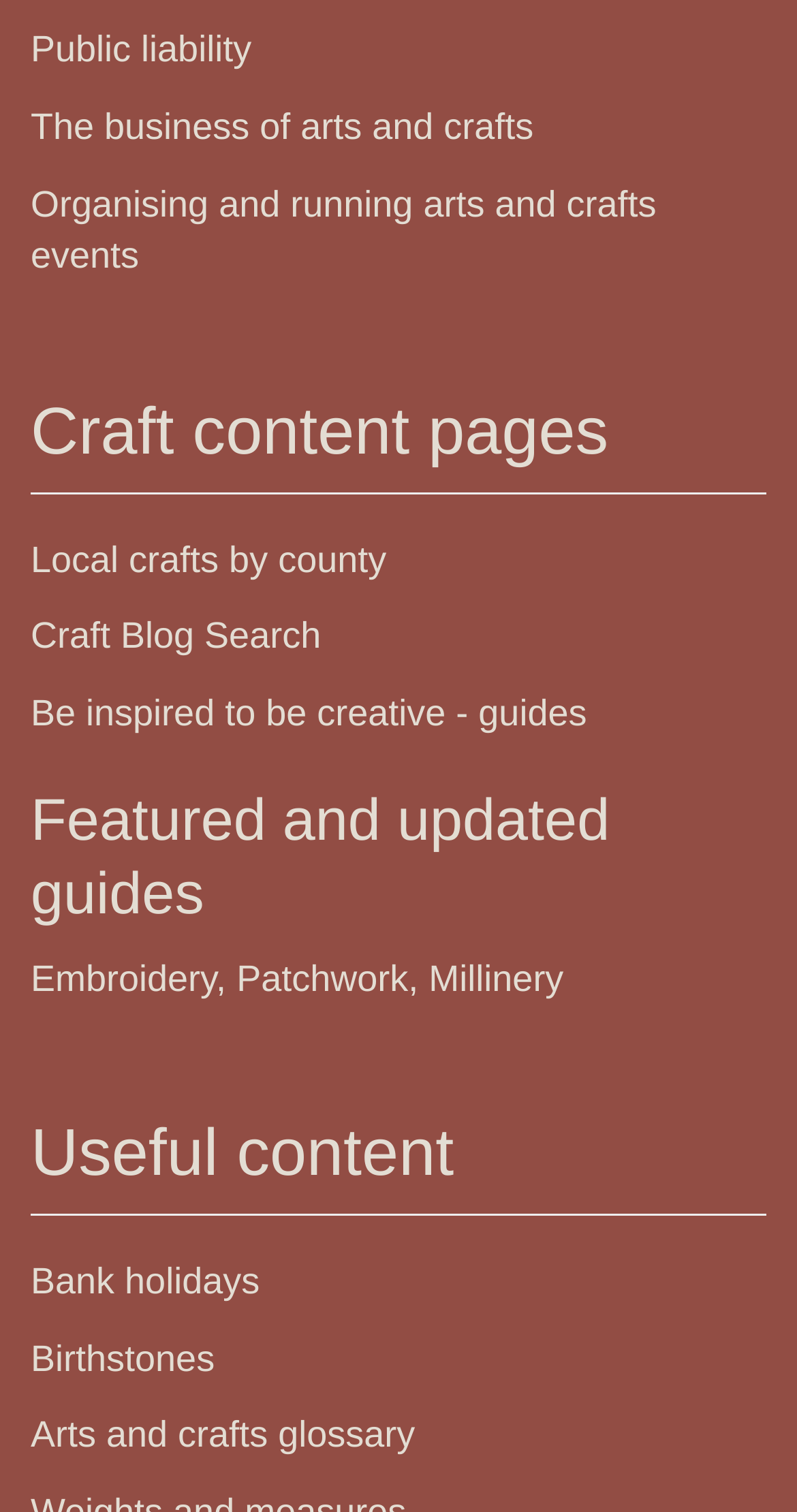Show me the bounding box coordinates of the clickable region to achieve the task as per the instruction: "Explore local crafts by county".

[0.038, 0.356, 0.485, 0.383]